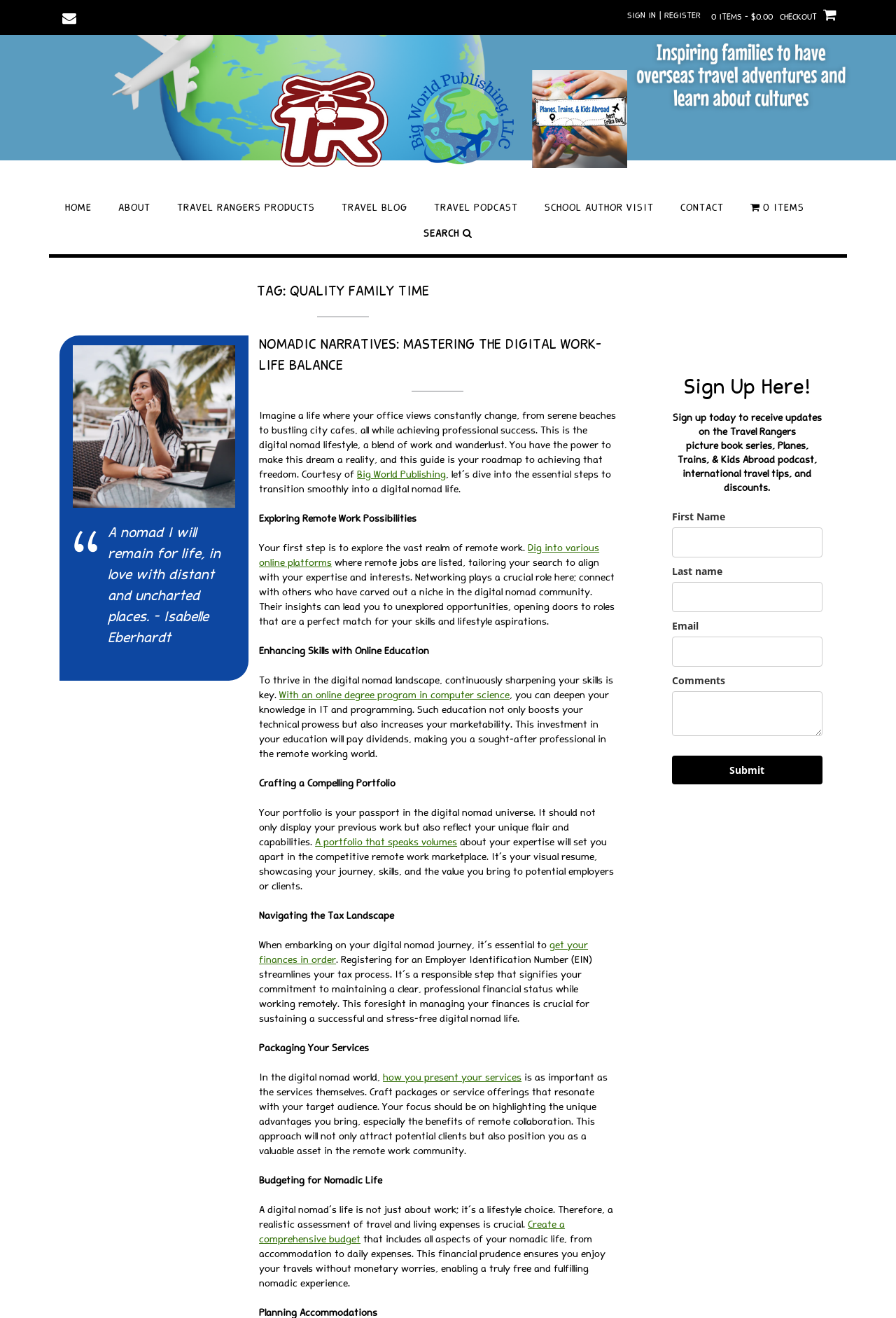Create a detailed summary of the webpage's content and design.

This webpage is about quality family time and digital nomadism, with a focus on mastering the work-life balance. At the top, there is a navigation bar with links to "SIGN IN | REGISTER", "0 ITEMS - $0.00 CHECKOUT", and "Big World Publishing, LLC". Below this, there are links to "HOME", "ABOUT", "TRAVEL RANGERS PRODUCTS", "TRAVEL BLOG", "TRAVEL PODCAST", "SCHOOL AUTHOR VISIT", "CONTACT", and "Cart 0 ITEMS".

The main content of the page is divided into sections, starting with a heading "TAG: QUALITY FAMILY TIME" and a quote from Isabelle Eberhardt. Below this, there is a section titled "NOMADIC NARRATIVES: MASTERING THE DIGITAL WORK-LIFE BALANCE", which provides guidance on achieving a balance between work and travel. This section is further divided into subsections, including "Exploring Remote Work Possibilities", "Enhancing Skills with Online Education", "Crafting a Compelling Portfolio", "Navigating the Tax Landscape", "Packaging Your Services", and "Budgeting for Nomadic Life". Each subsection provides tips and advice on how to transition into a digital nomad lifestyle.

On the right side of the page, there is a complementary section with a sign-up form to receive updates on the Travel Rangers picture book series, podcast, international travel tips, and discounts. The form requires users to enter their first name, last name, email, and comments.

Throughout the page, there are images and icons, including a logo for Big World Publishing, LLC, a cart icon, and a search icon. The overall layout is organized and easy to navigate, with clear headings and concise text.